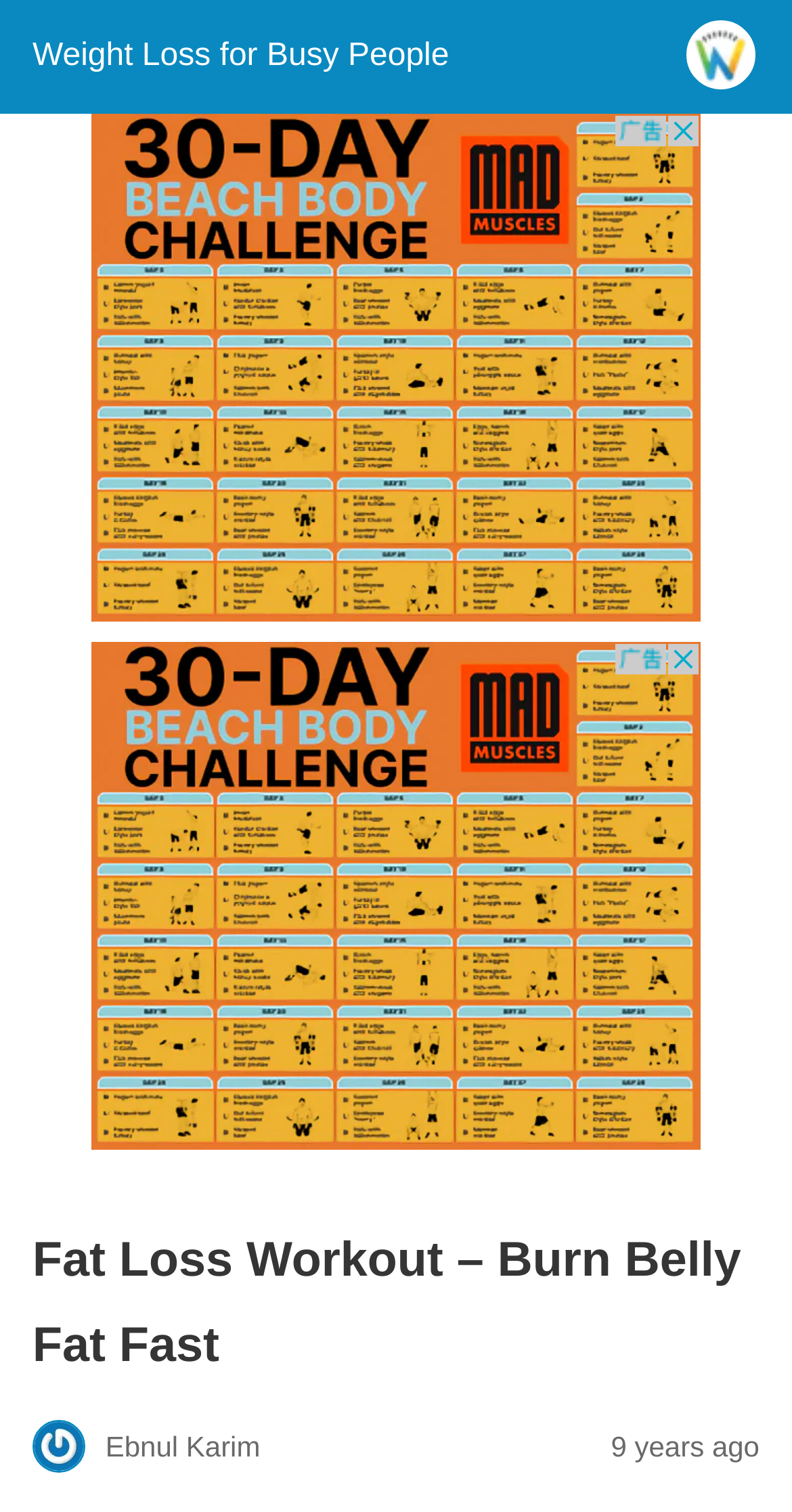Please find the bounding box coordinates in the format (top-left x, top-left y, bottom-right x, bottom-right y) for the given element description. Ensure the coordinates are floating point numbers between 0 and 1. Description: Weight Loss for Busy People

[0.041, 0.026, 0.567, 0.048]